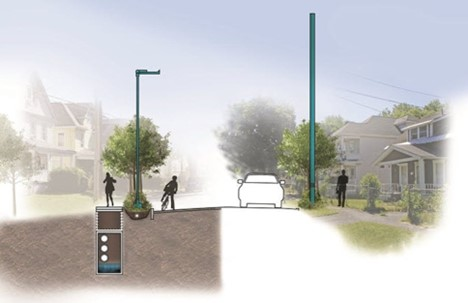Explain the scene depicted in the image, including all details.

The image illustrates a conceptual streetscape design focusing on neighborhood revitalization and microgrid integration. Featuring a cross-section view, the design showcases essential elements for a sustainable urban environment. On one side, people are depicted engaging in activities, hinting at community interaction and pedestrian-friendly spaces. There is a cyclist alongside a pedestrian, both benefitting from the greenery and thoughtful landscaping, featuring trees strategically placed to enhance aesthetics and reduce heat.

In the foreground, a detailed design element is presented which could represent a smart utility box or microgrid integration point, emphasizing the importance of clean energy solutions in urban areas transitioning to post-carbon frameworks. Meanwhile, a car is visible on the road, highlighting the balance between vehicular access and pedestrian safety.

Overall, the image underscores the potential for innovative infrastructure that supports economic revitalization while promoting sustainability and community engagement, specifically exemplified through projects like neighborhood microgrids which are key to the findings presented in the accompanying report titled "Neighborhood Microgrids: Replicability and Revitalization."